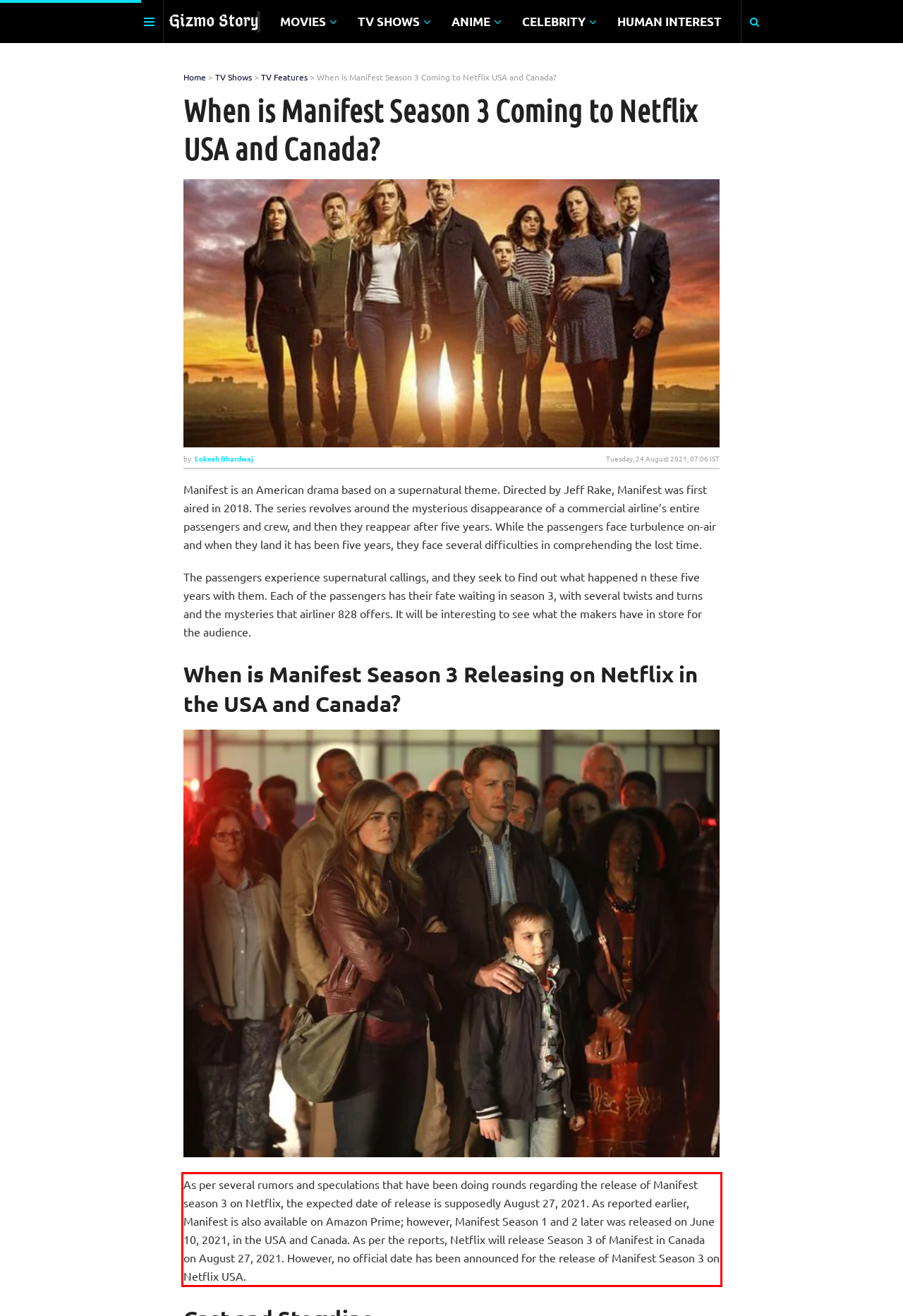Within the screenshot of the webpage, there is a red rectangle. Please recognize and generate the text content inside this red bounding box.

As per several rumors and speculations that have been doing rounds regarding the release of Manifest season 3 on Netflix, the expected date of release is supposedly August 27, 2021. As reported earlier, Manifest is also available on Amazon Prime; however, Manifest Season 1 and 2 later was released on June 10, 2021, in the USA and Canada. As per the reports, Netflix will release Season 3 of Manifest in Canada on August 27, 2021. However, no official date has been announced for the release of Manifest Season 3 on Netflix USA.